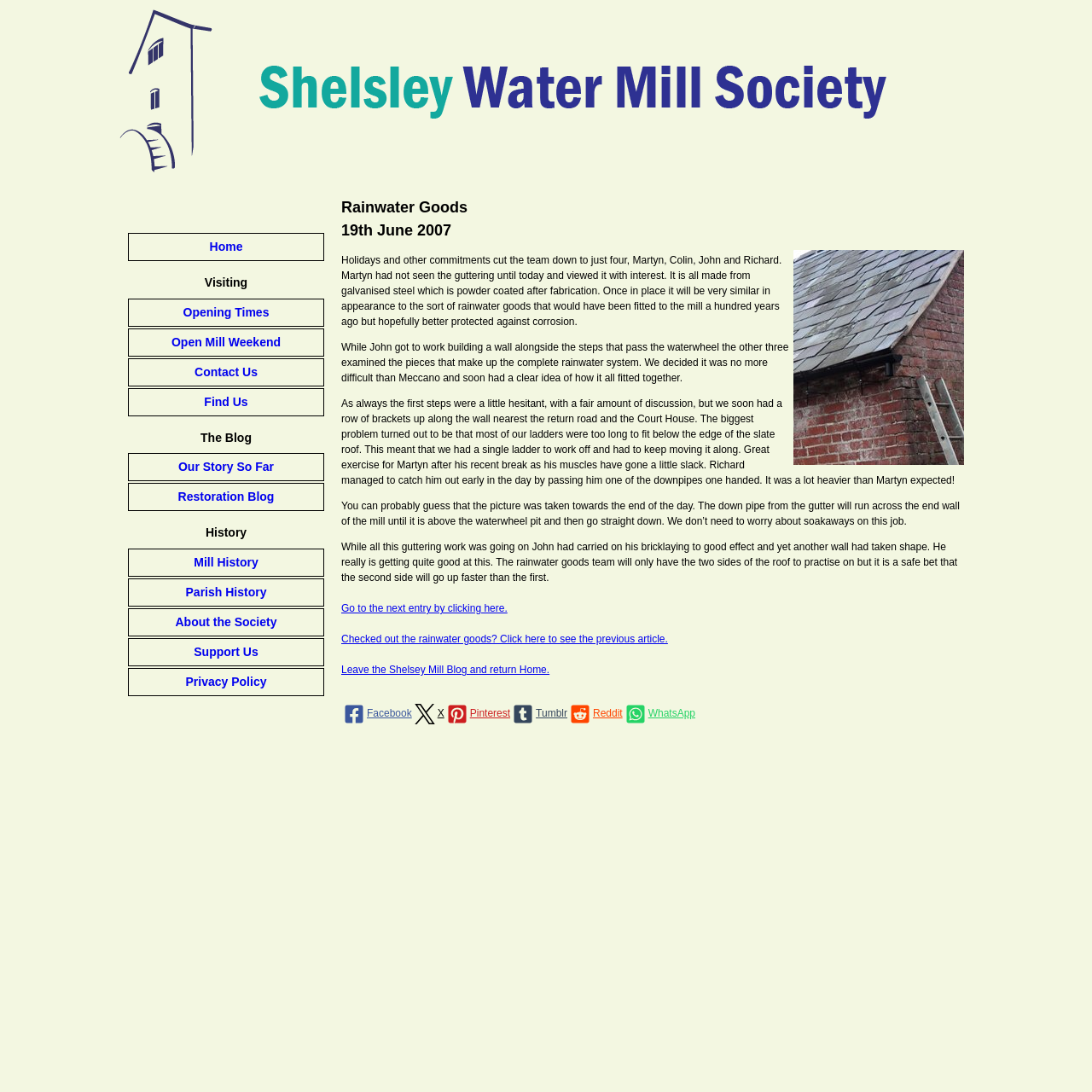Please determine the bounding box coordinates of the clickable area required to carry out the following instruction: "go to the conference page". The coordinates must be four float numbers between 0 and 1, represented as [left, top, right, bottom].

None